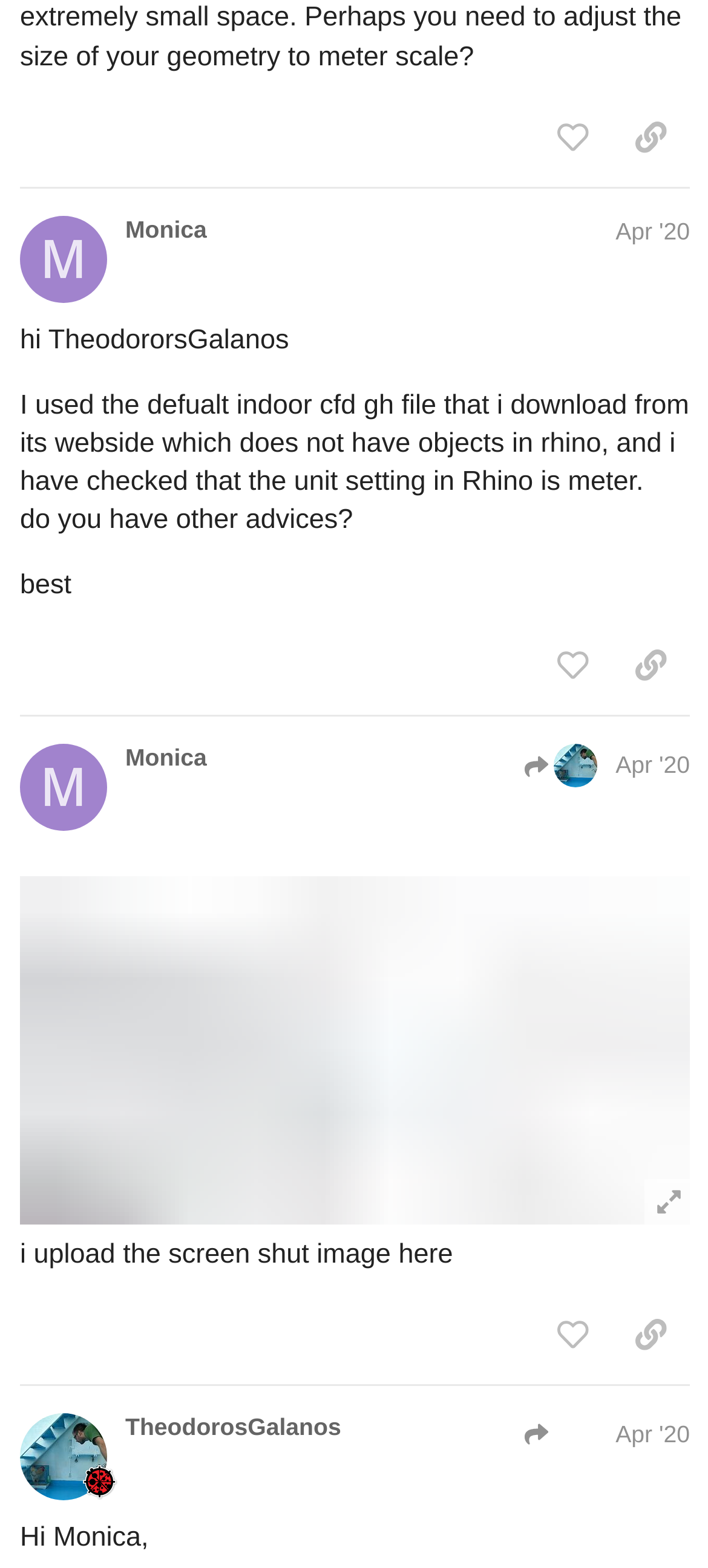Using the details from the image, please elaborate on the following question: How many buttons are in the first post?

I looked at the first region labeled 'post #7 by @Monica' and found two buttons, 'like this post' and 'copy a link to this post to clipboard', indicating that there are two buttons in the first post.